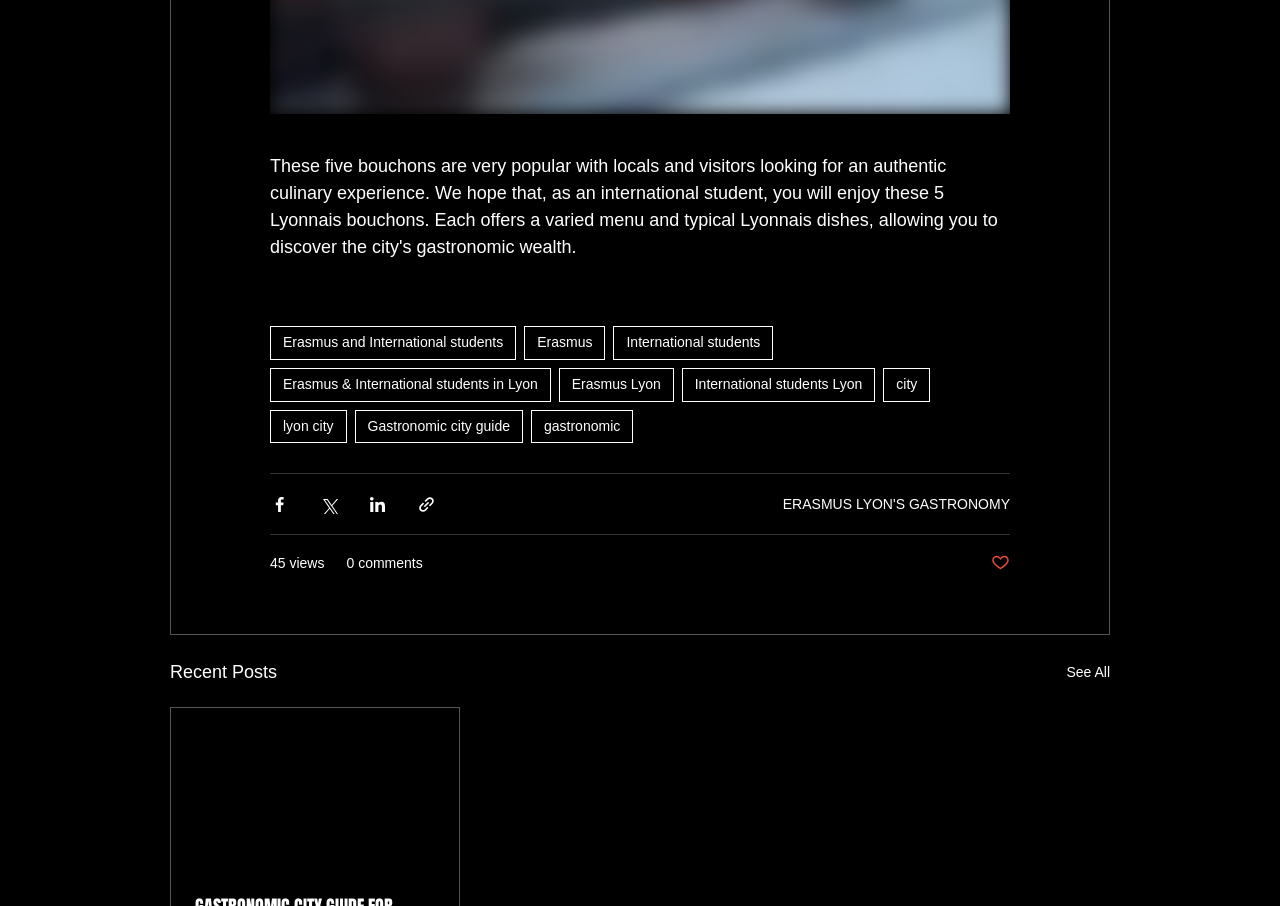Using the format (top-left x, top-left y, bottom-right x, bottom-right y), and given the element description, identify the bounding box coordinates within the screenshot: Erasmus and International students

[0.211, 0.36, 0.403, 0.397]